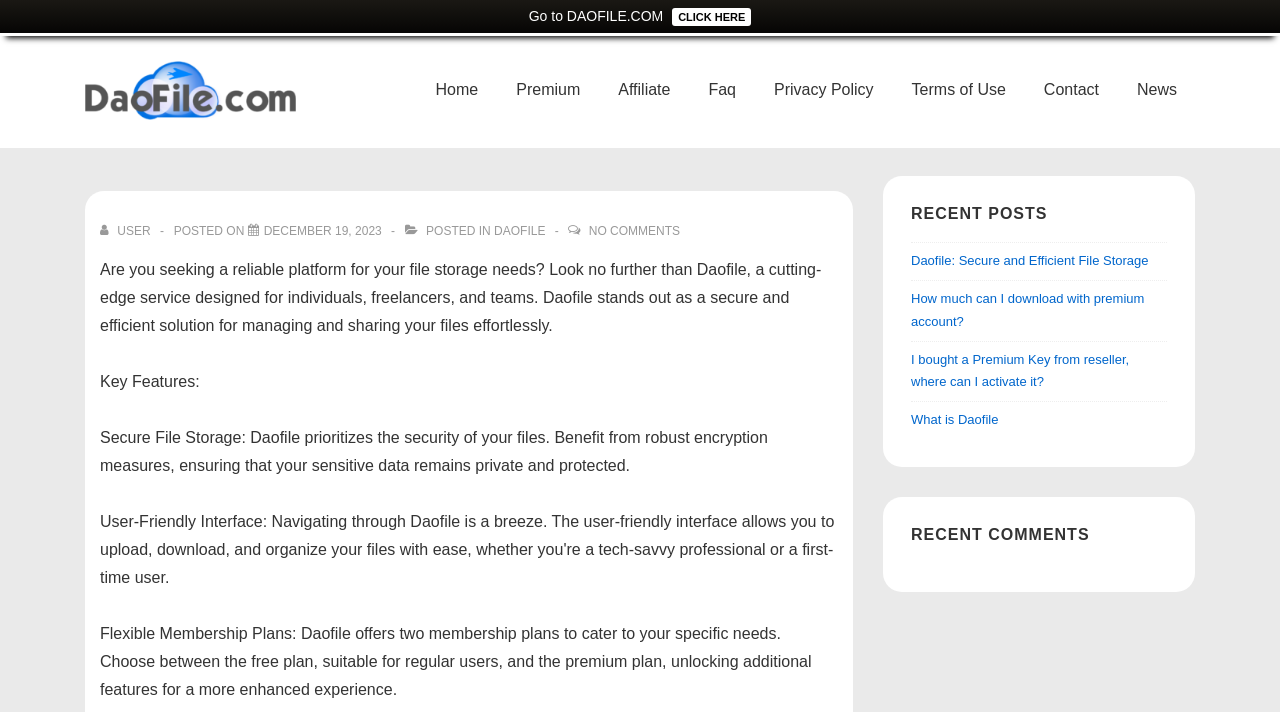Find the bounding box coordinates for the area you need to click to carry out the instruction: "View the 'Premium' page". The coordinates should be four float numbers between 0 and 1, indicated as [left, top, right, bottom].

[0.389, 0.093, 0.467, 0.161]